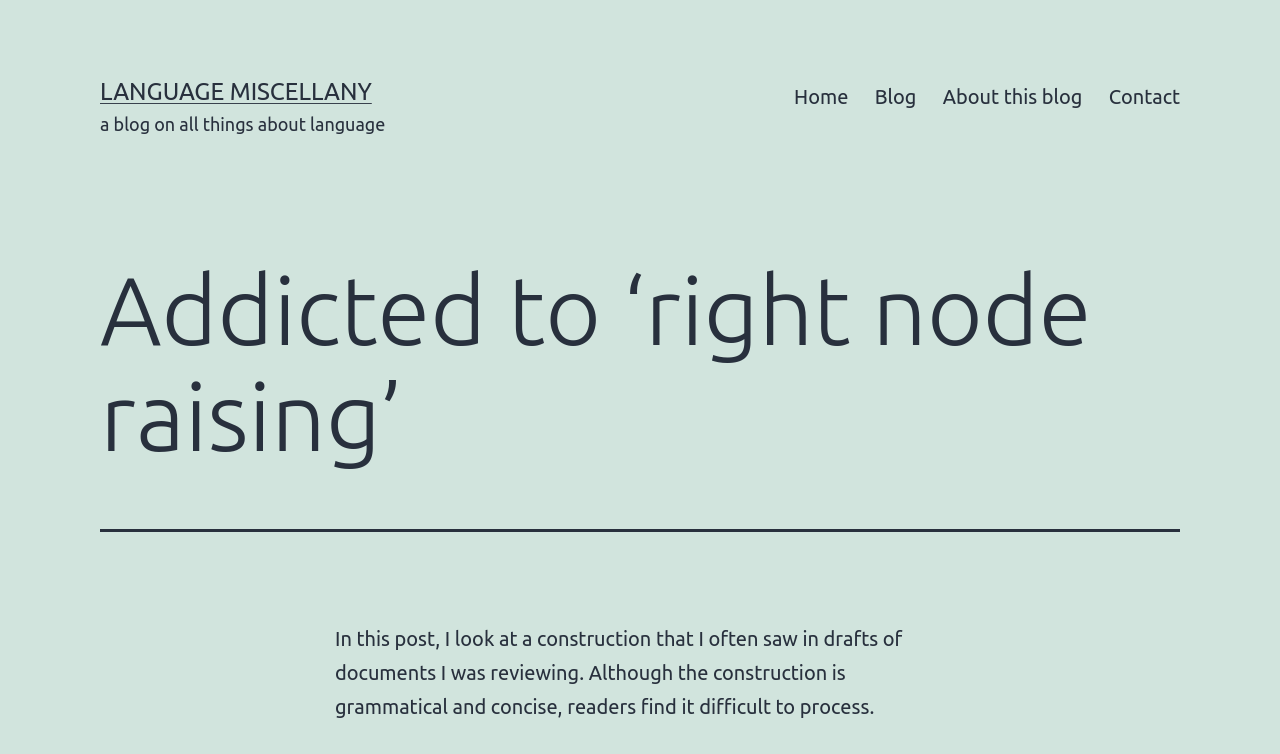Determine the bounding box coordinates of the UI element described below. Use the format (top-left x, top-left y, bottom-right x, bottom-right y) with floating point numbers between 0 and 1: About this blog

[0.726, 0.095, 0.856, 0.161]